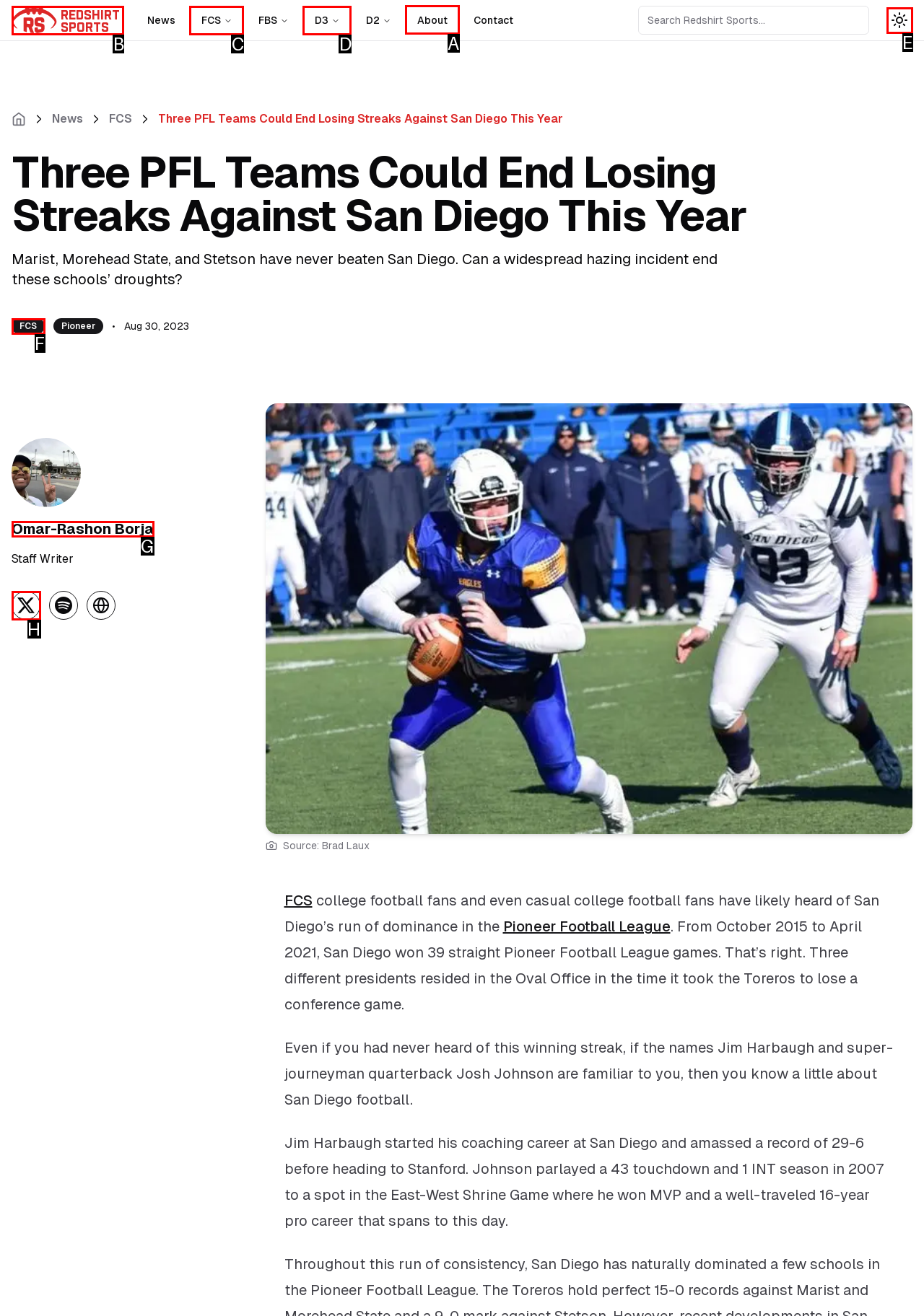Identify which lettered option completes the task: Go to the 'About' page. Provide the letter of the correct choice.

A